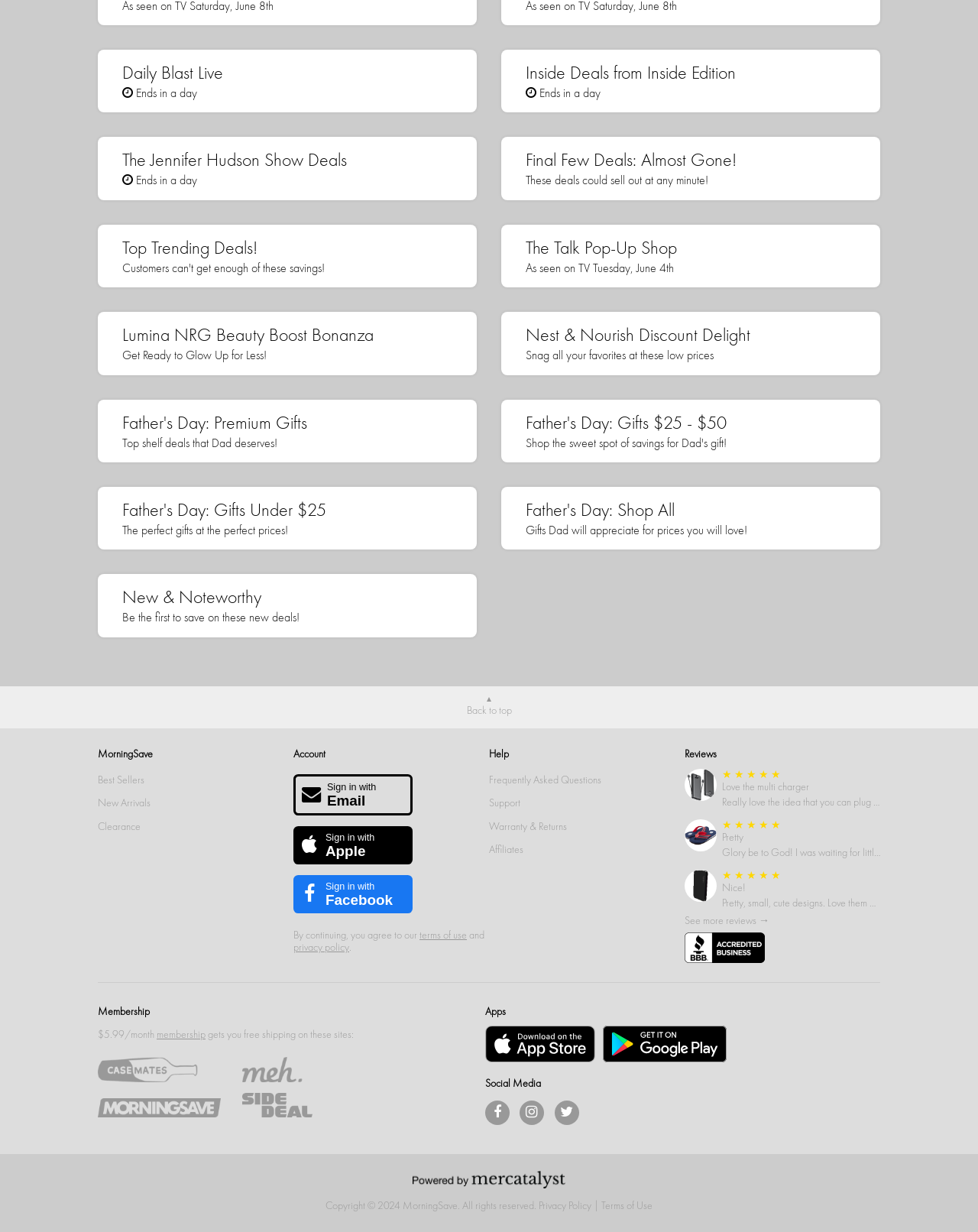Locate the bounding box coordinates of the segment that needs to be clicked to meet this instruction: "Get help from Frequently Asked Questions".

[0.5, 0.628, 0.615, 0.639]